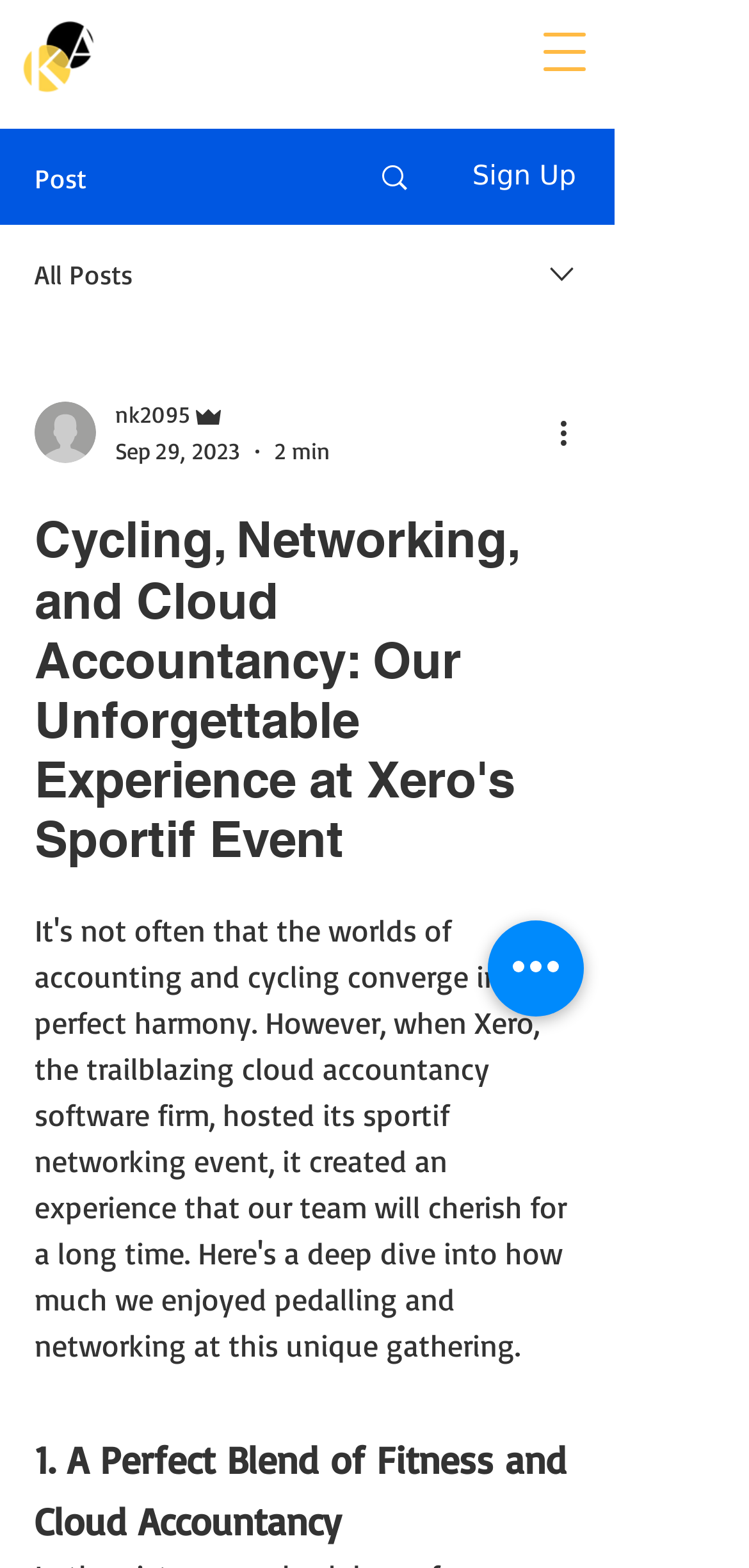Please find and generate the text of the main header of the webpage.

Kala Atkinson | Chartered Accountants London & Manchester